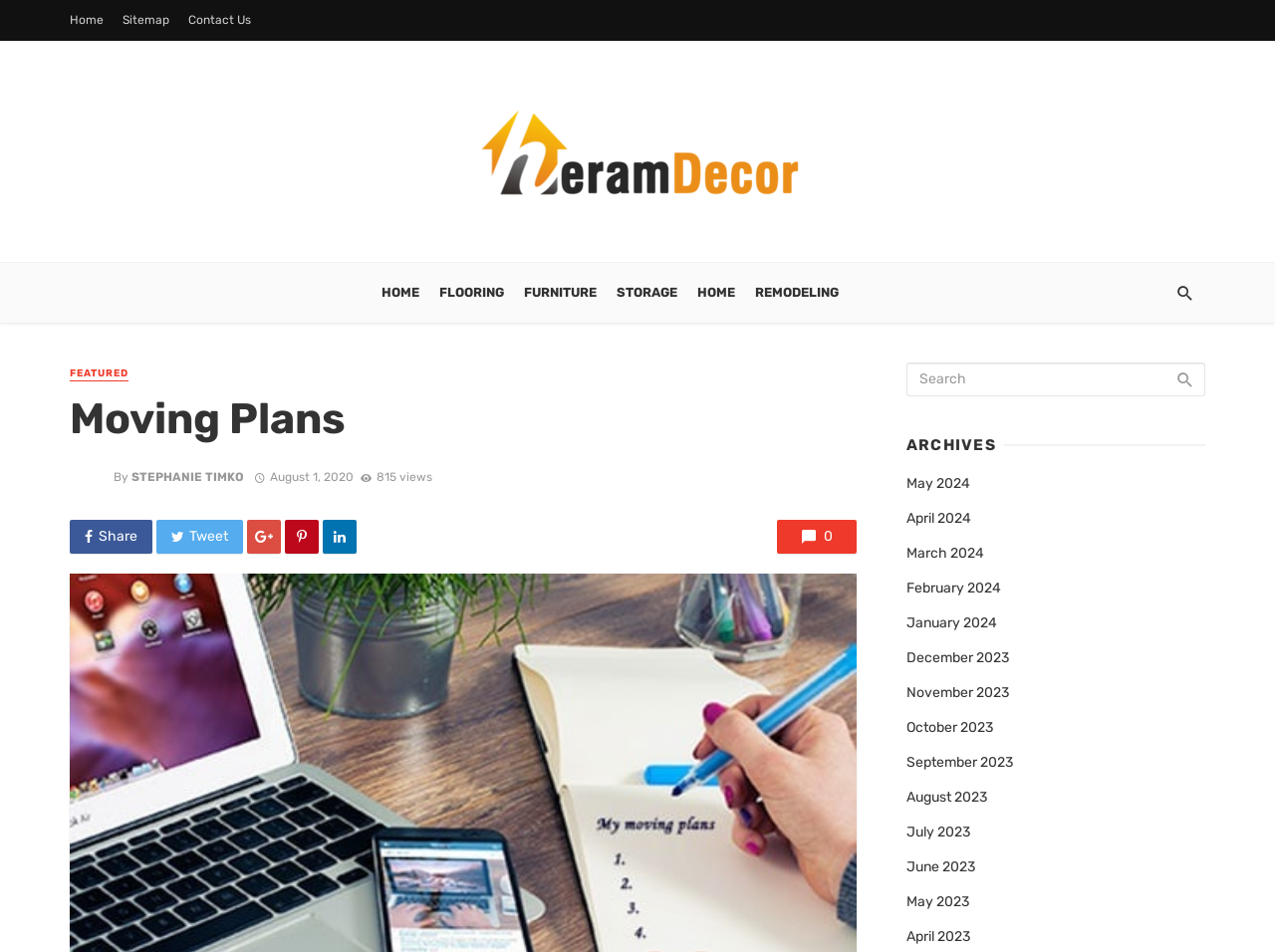Identify the bounding box coordinates of the clickable region required to complete the instruction: "Search for a keyword". The coordinates should be given as four float numbers within the range of 0 and 1, i.e., [left, top, right, bottom].

None